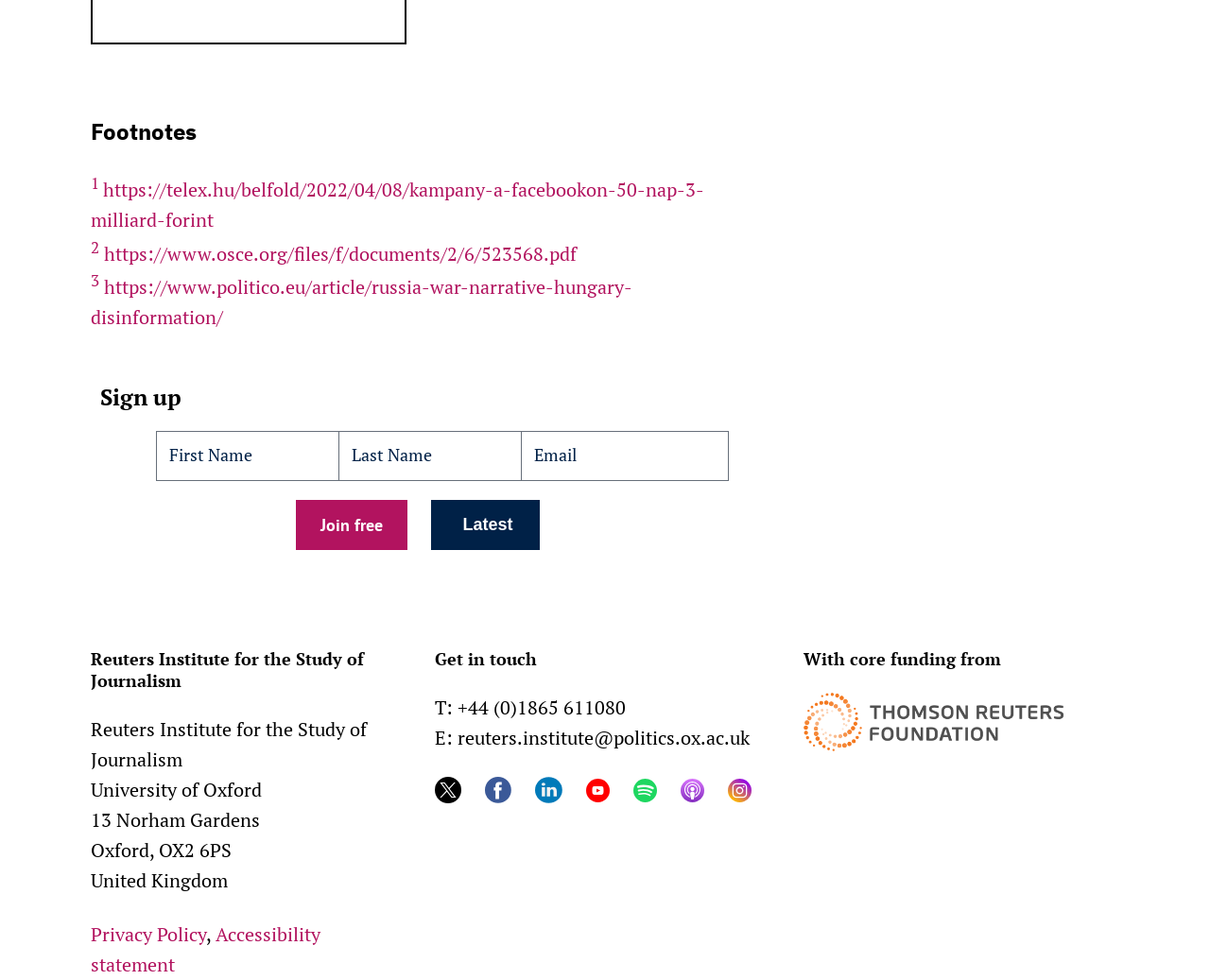What is the title of the first heading?
Please respond to the question with a detailed and informative answer.

The first heading element has the text 'Footnotes' and is located at the top of the page with a bounding box of [0.075, 0.117, 0.616, 0.152].